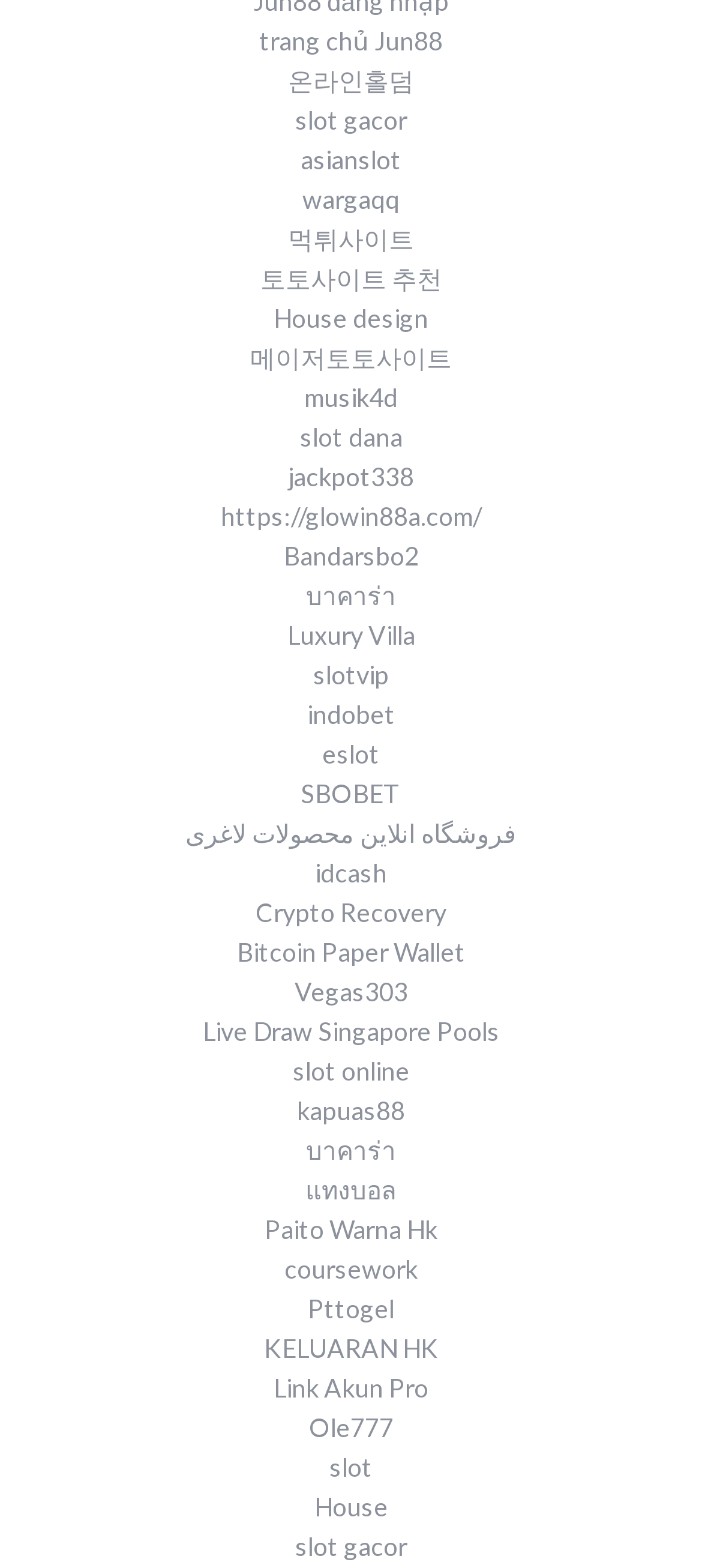Could you highlight the region that needs to be clicked to execute the instruction: "visit 온라인홀덤"?

[0.41, 0.041, 0.59, 0.061]